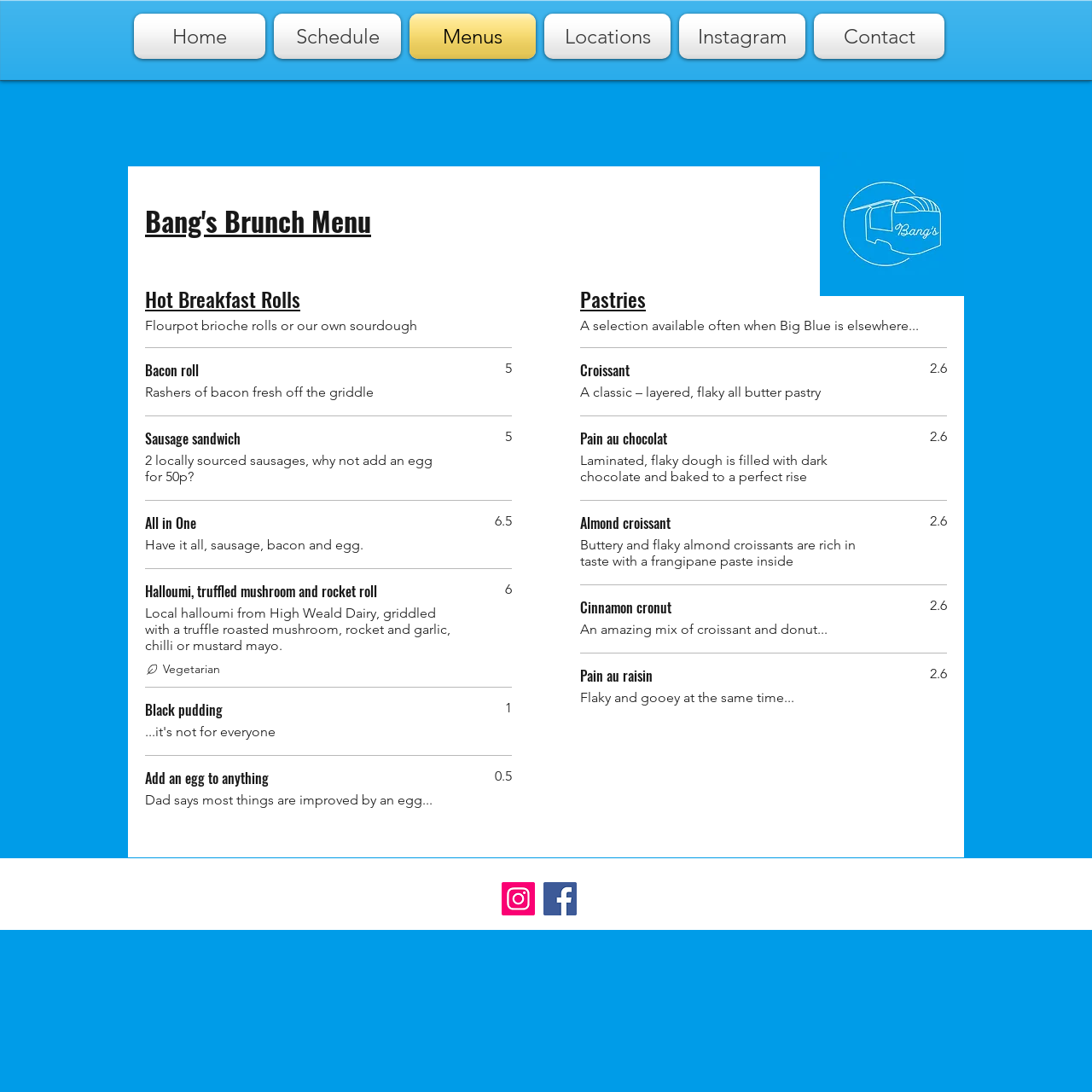How many types of breakfast rolls are listed?
Examine the image and give a concise answer in one word or a short phrase.

5